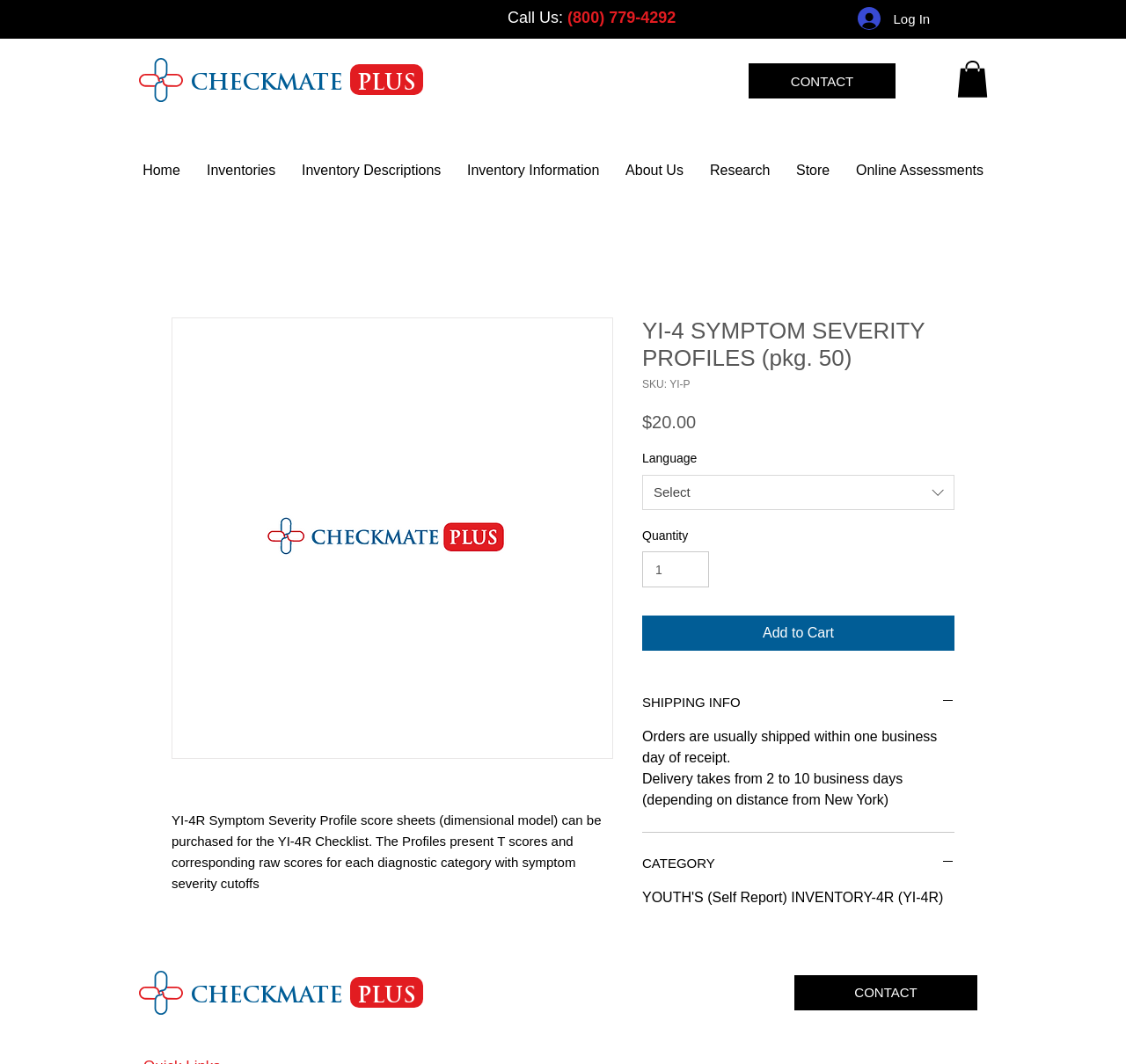What is the language of the product?
Please ensure your answer to the question is detailed and covers all necessary aspects.

I found the language option by looking at the product description section, where it says 'Language' followed by a dropdown list with 'Select' as the default option.